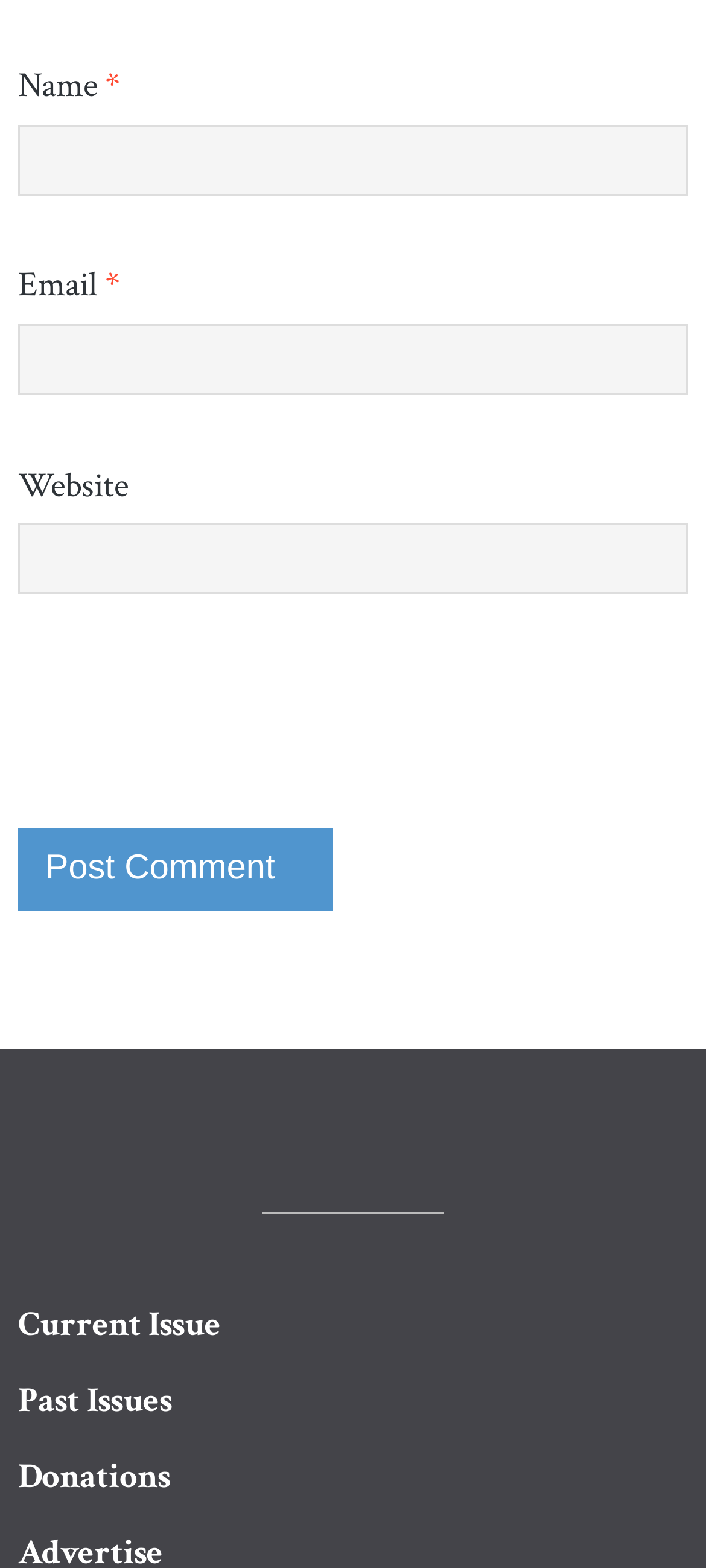Is the website field required?
Using the screenshot, give a one-word or short phrase answer.

No